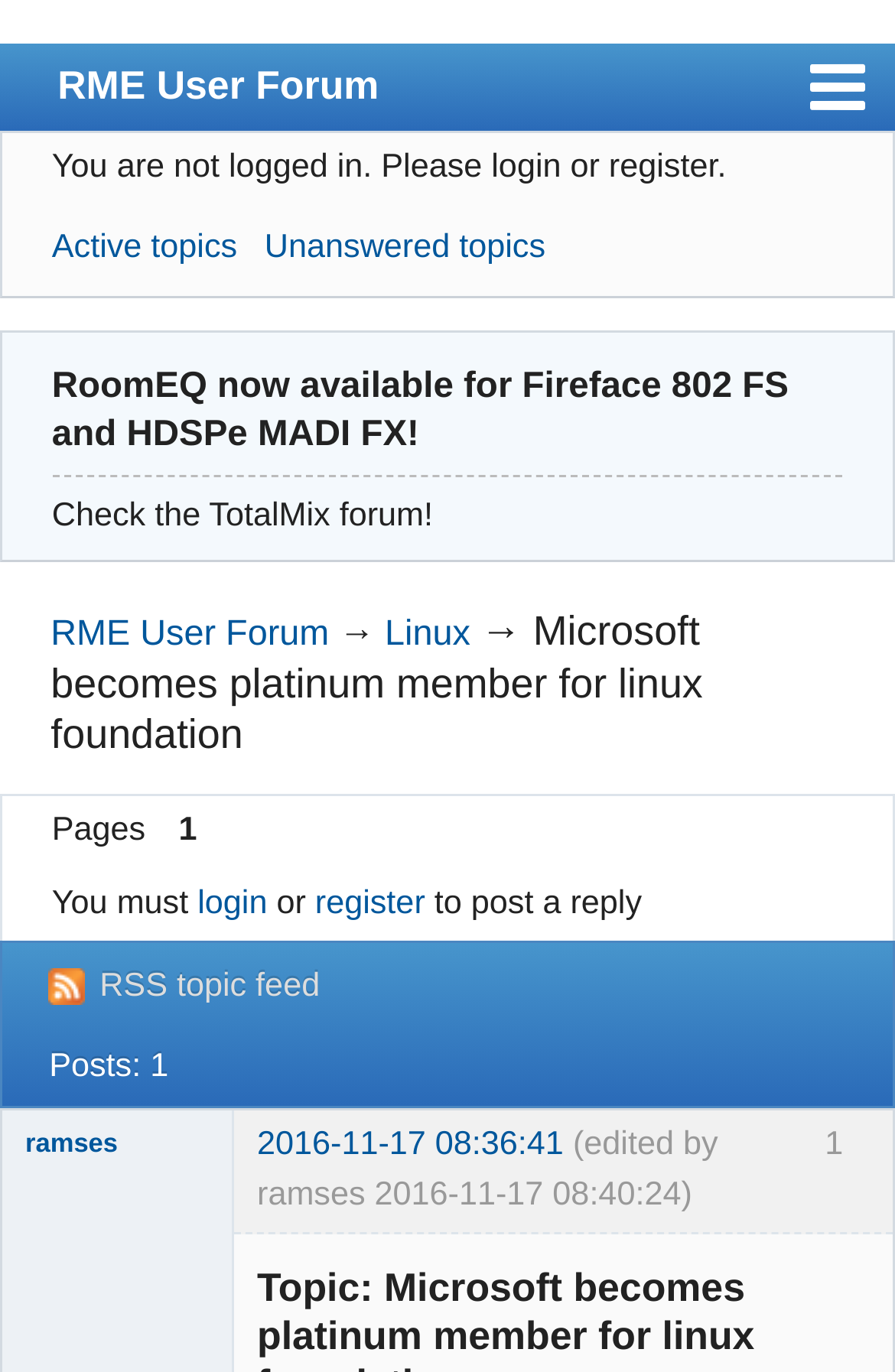Please specify the bounding box coordinates of the region to click in order to perform the following instruction: "Change the product quantity".

None